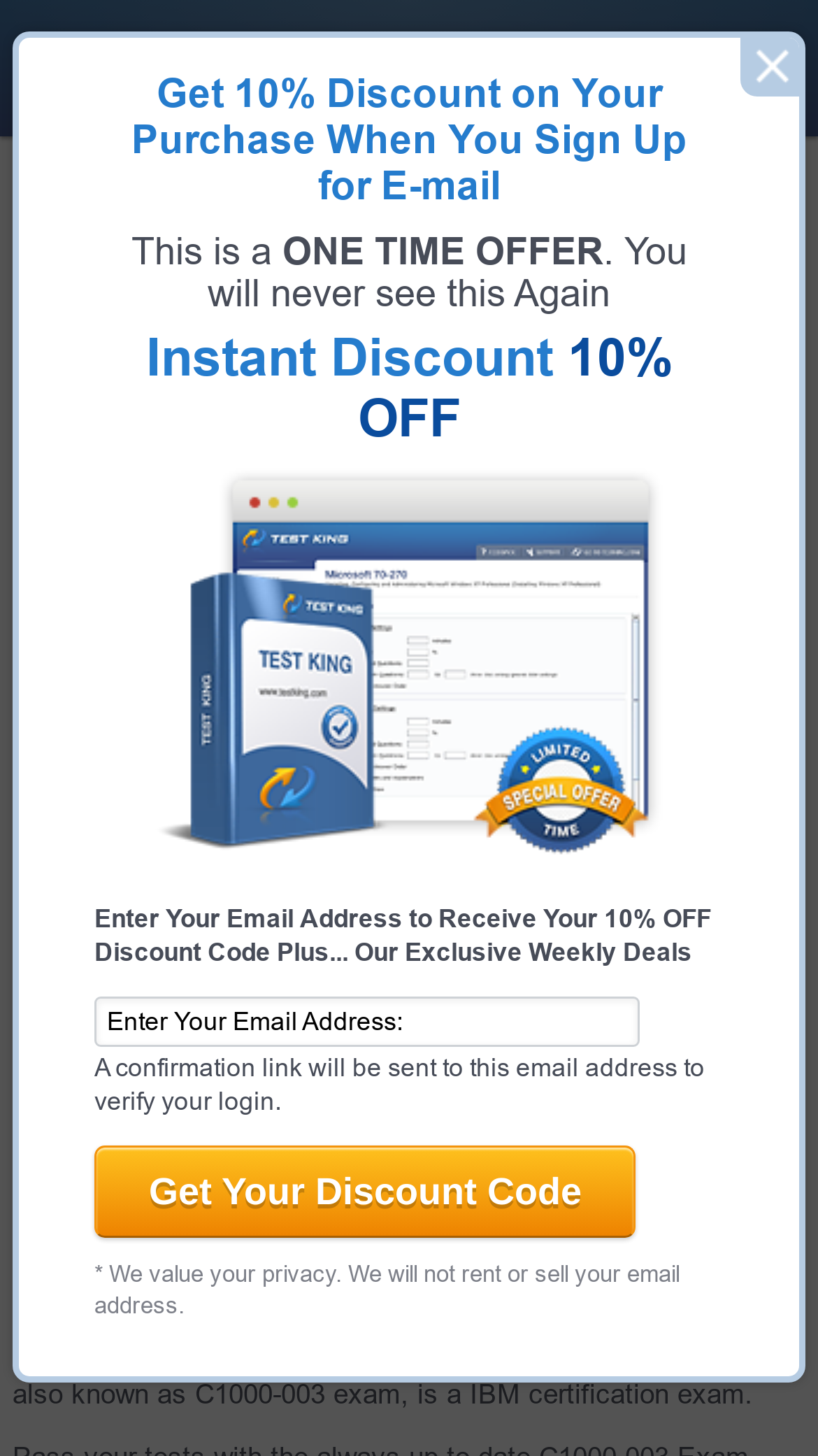Create an elaborate caption that covers all aspects of the webpage.

This webpage is focused on providing study materials for the IBM C1000-003 exam, specifically for the IBM Certified Mobile Application Developer - Mobile Foundation V8.0 certification. 

At the top of the page, there is a prominent section that offers a 10% discount on purchases when users sign up for an email newsletter. This section includes a brief description, an email input field, and a "Get Your Discount Code" button. Below this section, there are three buttons, likely for navigation purposes.

The main content of the page is divided into several sections. The first section displays information about the exam, including the exam code, name, and certification provider. The exam name is "IBM Mobile Foundation v8.0 Application Development", and the certification provider is IBM.

Below this section, there is a heading that reads "IBM C1000-003 Questions & Answers", followed by a subheading that emphasizes the use of up-to-date and real exam questions and answers. There is also an image related to questions and answers.

The final section of the page provides more details about the study materials, including the number of questions and answers (58) and the availability of a testing engine. Additionally, there is a brief description of the exam, stating that it is a IBM certification exam for mobile foundation v8.0 application development.